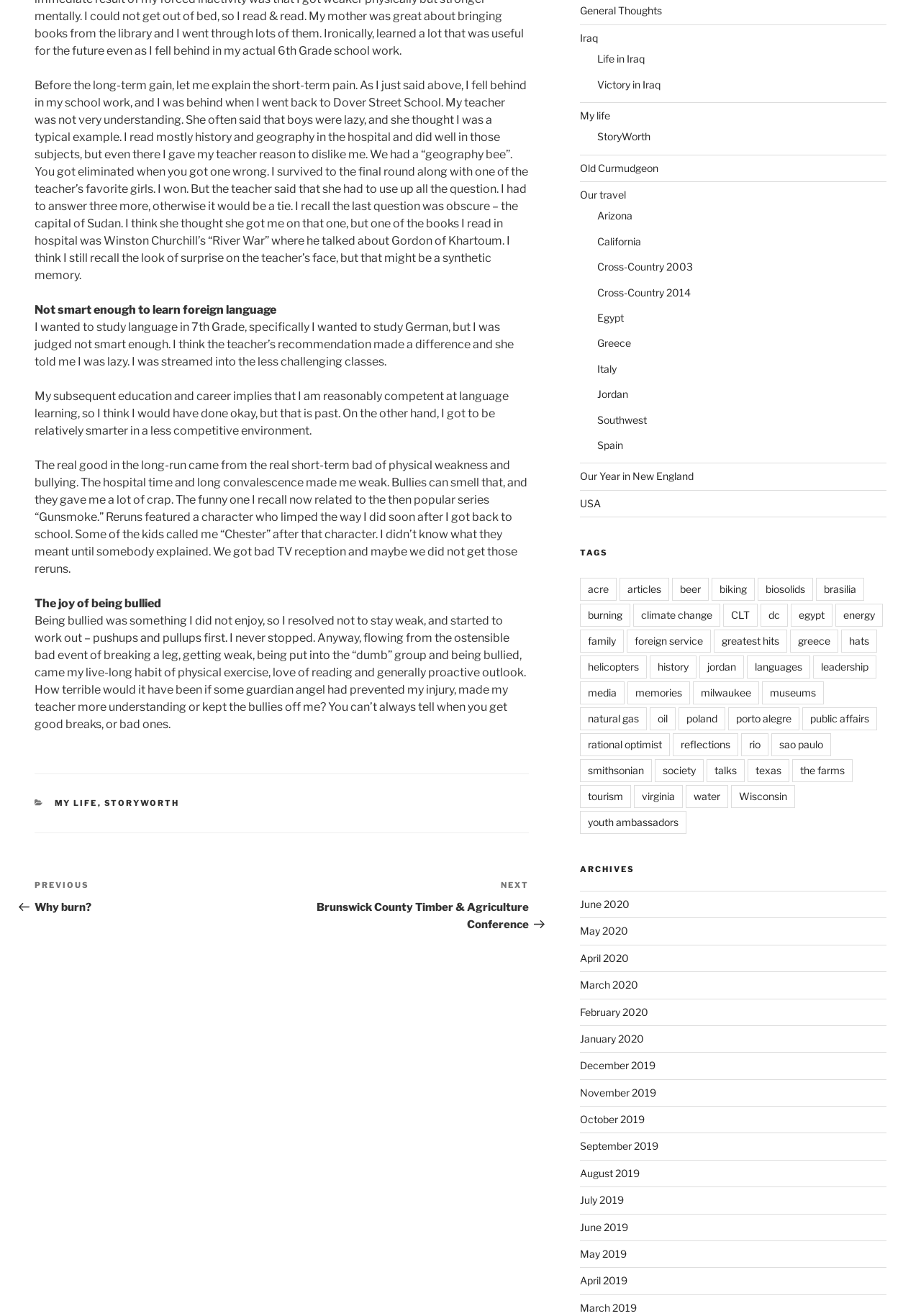Find the bounding box coordinates for the area that must be clicked to perform this action: "Click on 'MY LIFE' link".

[0.059, 0.606, 0.106, 0.614]